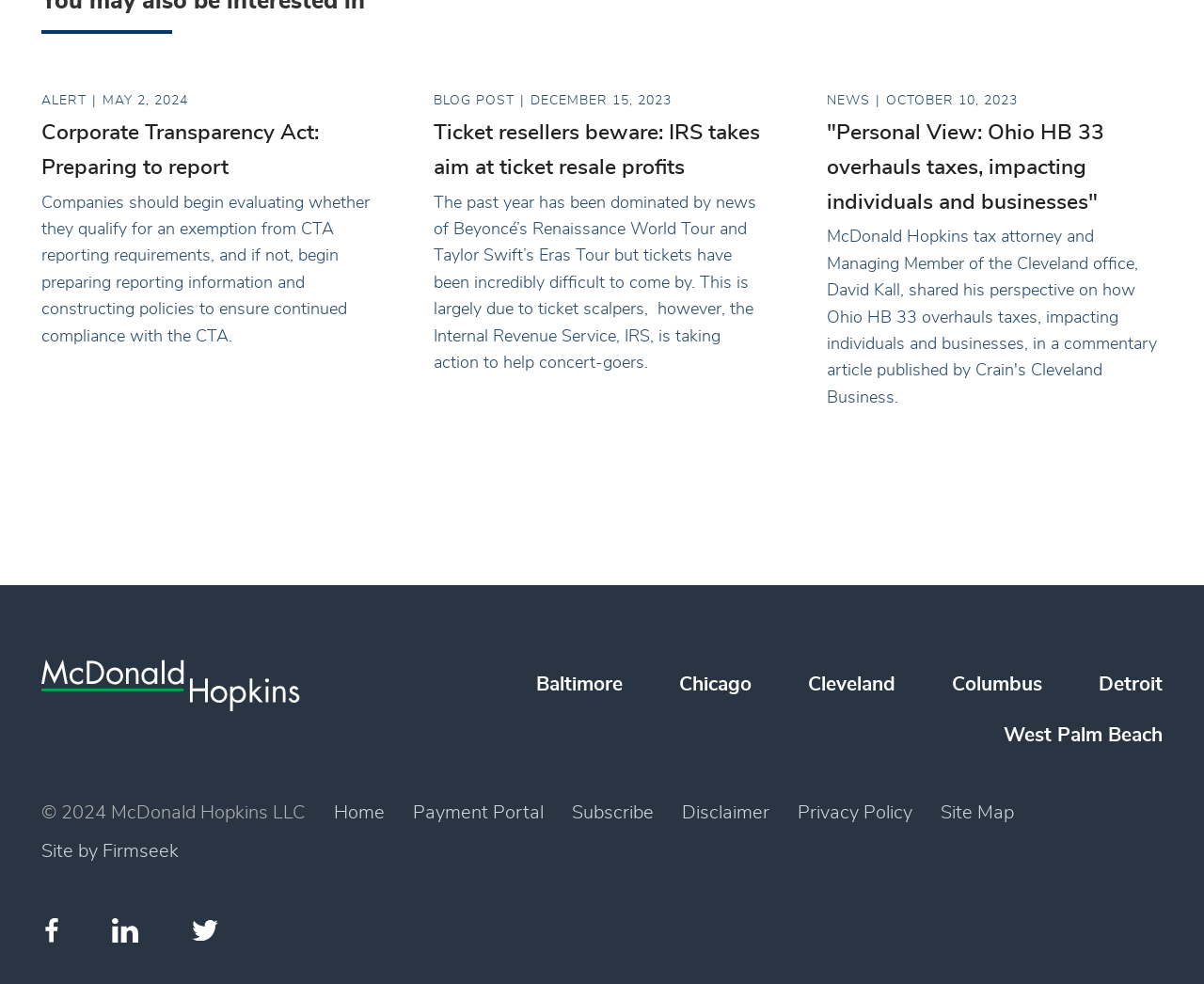Respond concisely with one word or phrase to the following query:
What is the year of copyright mentioned at the bottom of the webpage?

2024